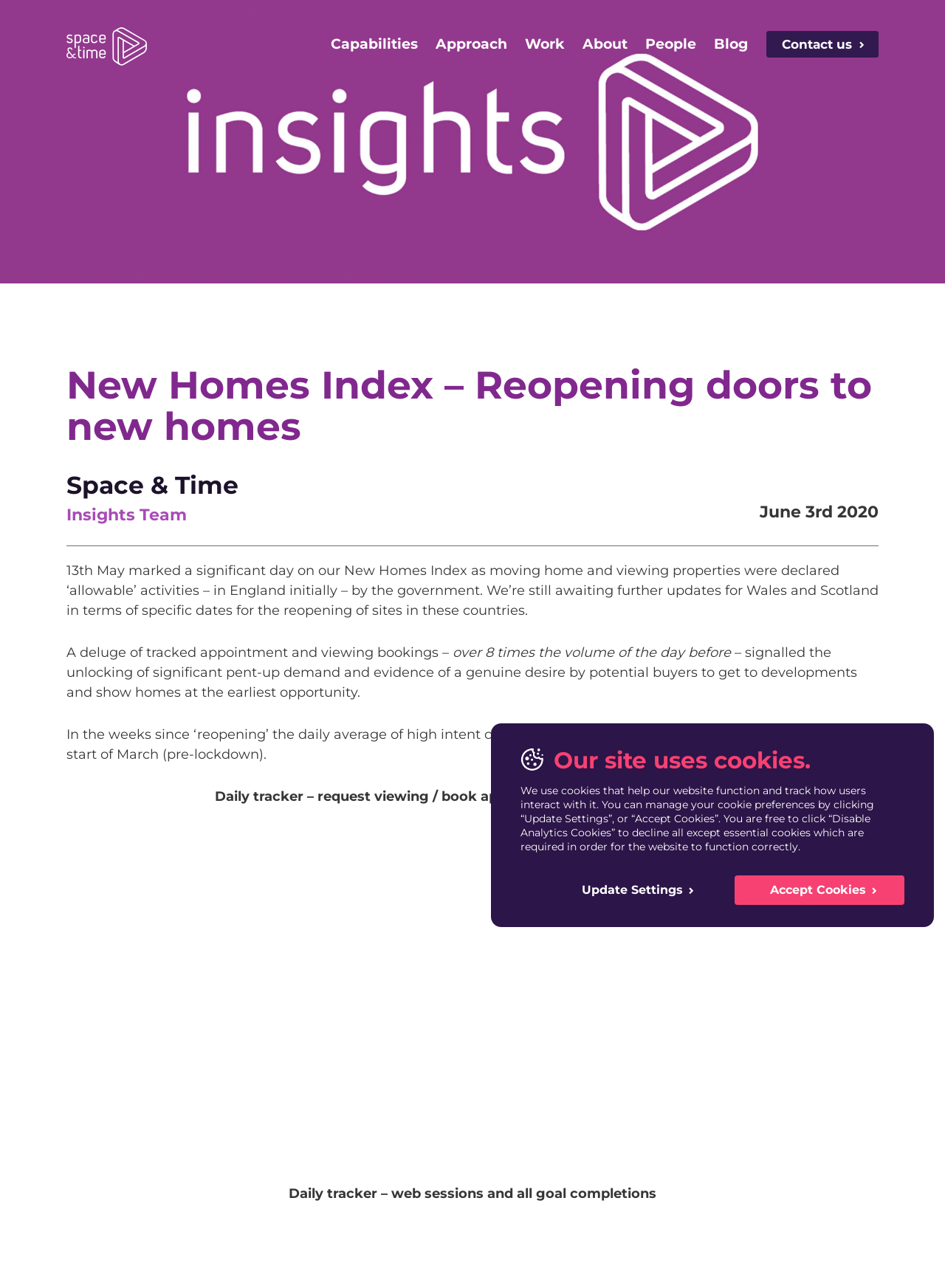Can you find the bounding box coordinates for the element that needs to be clicked to execute this instruction: "Click the 'Capabilities' link"? The coordinates should be given as four float numbers between 0 and 1, i.e., [left, top, right, bottom].

[0.35, 0.028, 0.442, 0.044]